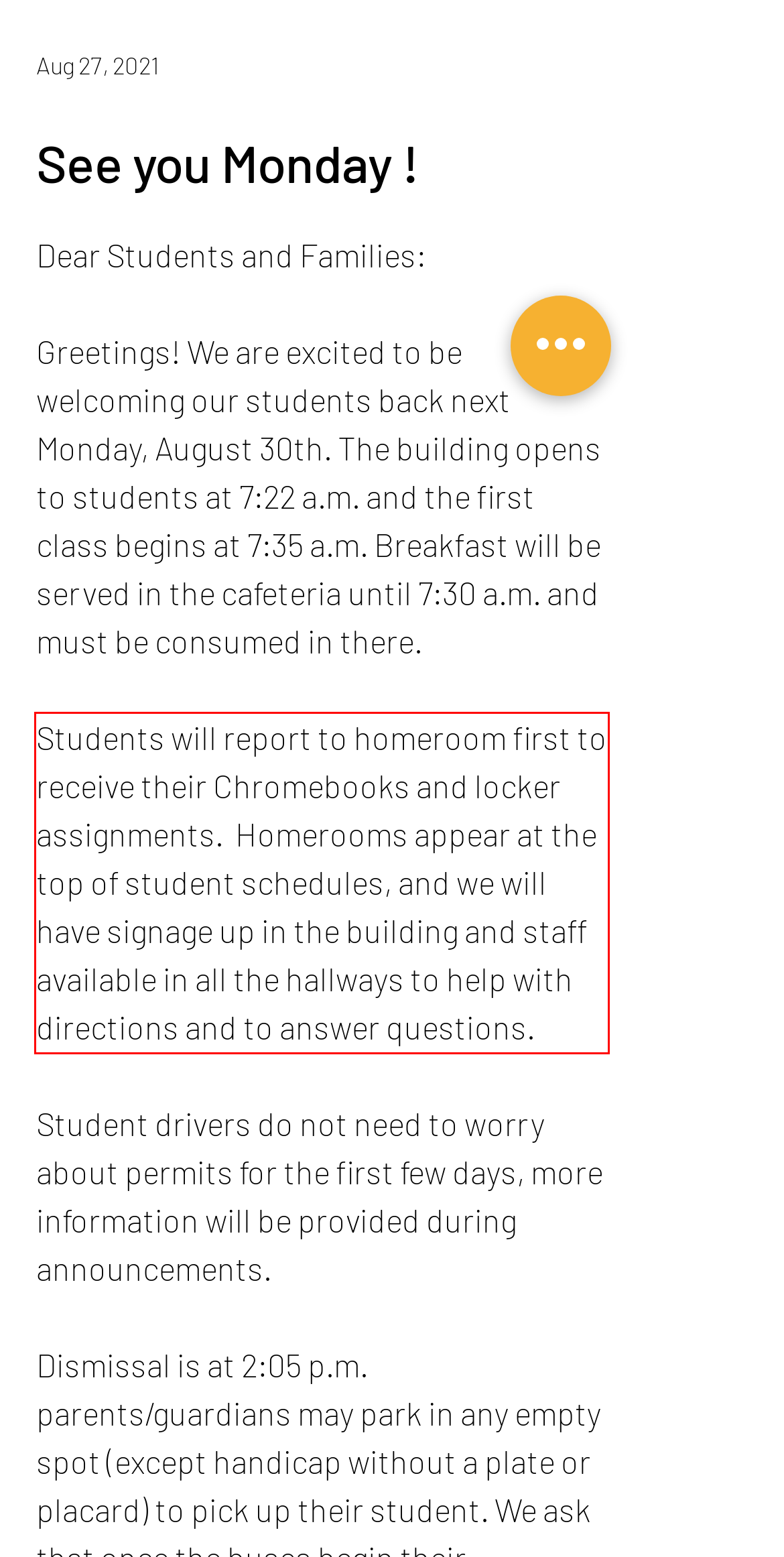You are provided with a screenshot of a webpage that includes a red bounding box. Extract and generate the text content found within the red bounding box.

Students will report to homeroom first to receive their Chromebooks and locker assignments. Homerooms appear at the top of student schedules, and we will have signage up in the building and staff available in all the hallways to help with directions and to answer questions.